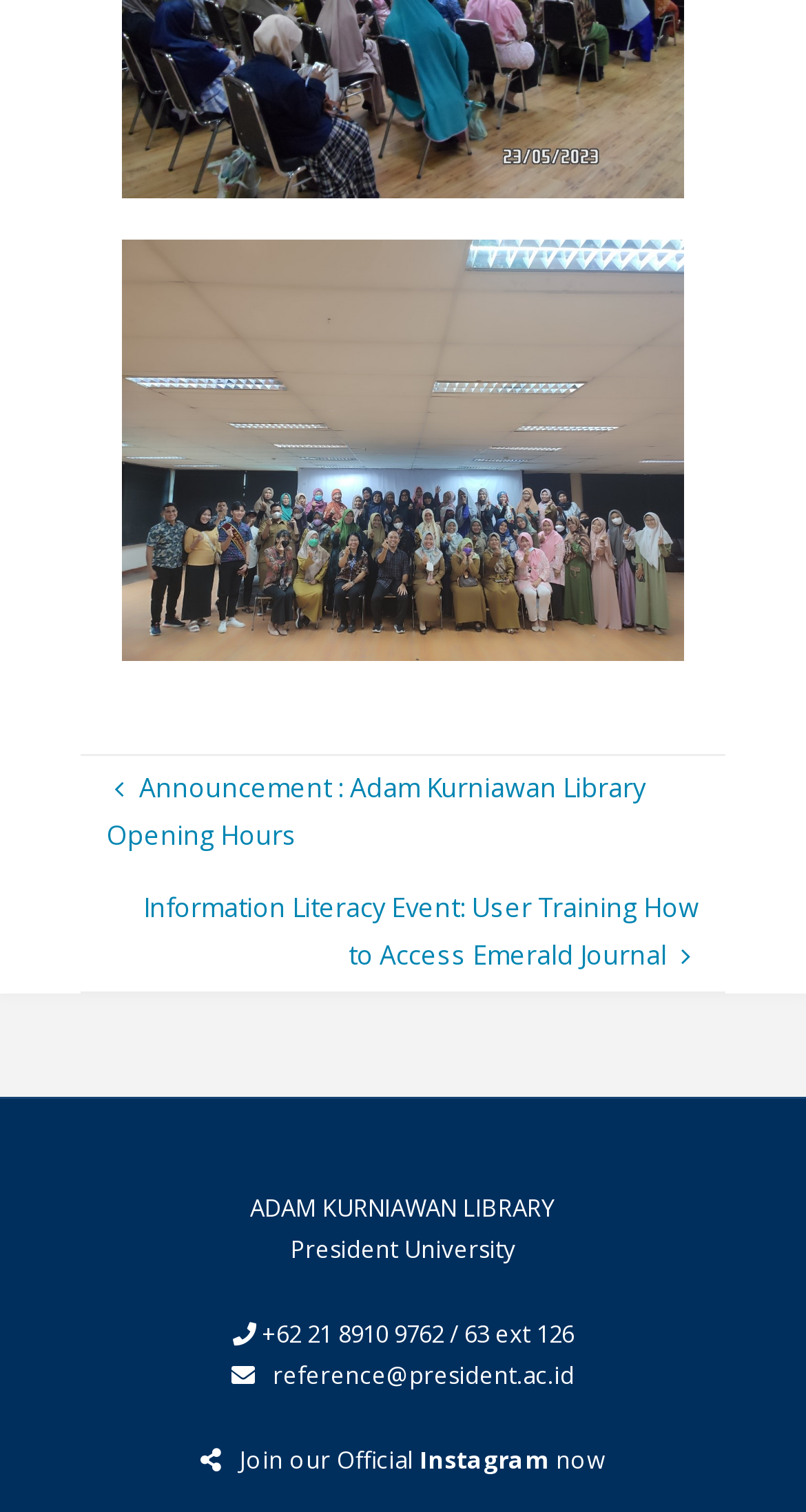Locate the bounding box of the UI element described in the following text: "Instagram".

[0.521, 0.955, 0.682, 0.975]